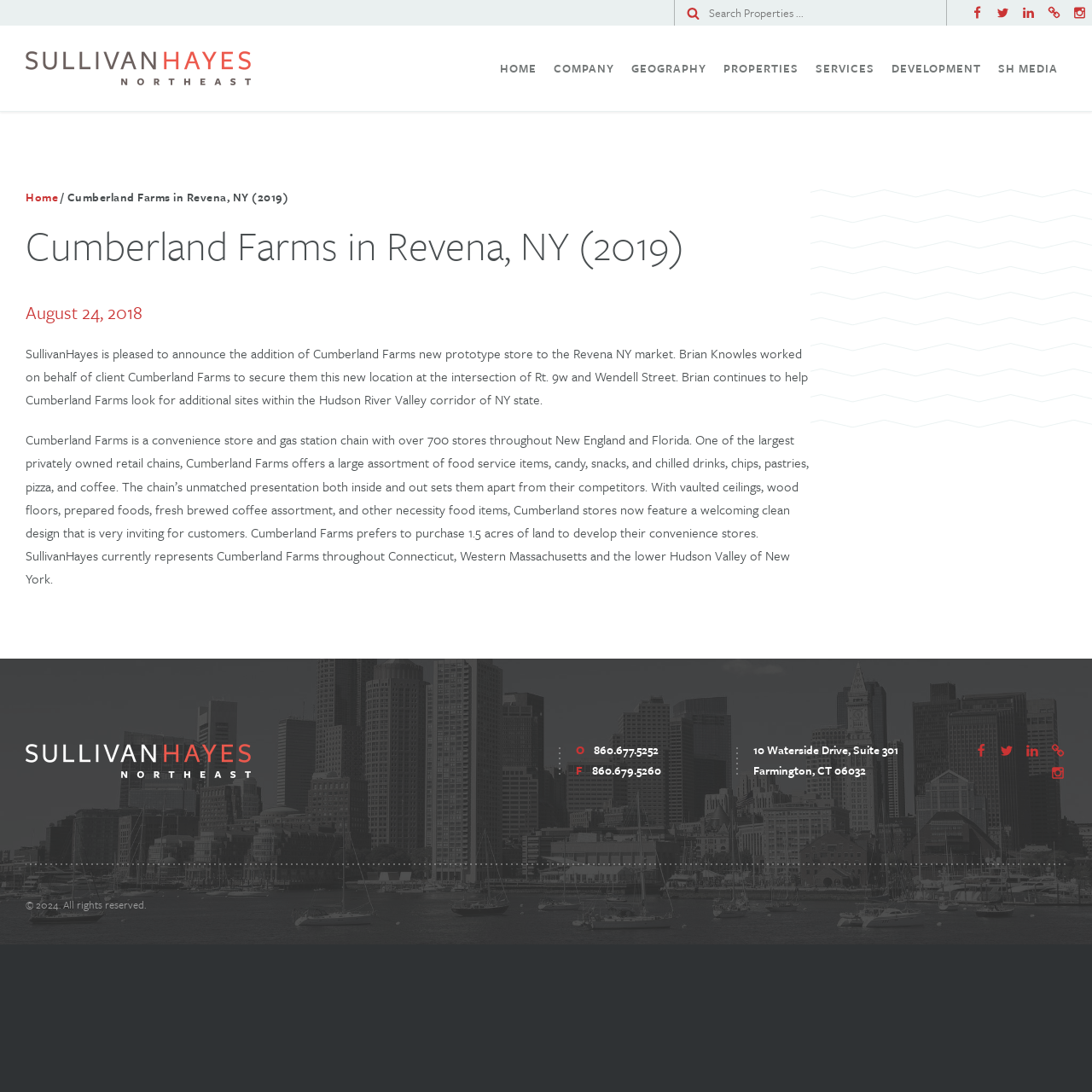Pinpoint the bounding box coordinates of the clickable area needed to execute the instruction: "View the HOME page". The coordinates should be specified as four float numbers between 0 and 1, i.e., [left, top, right, bottom].

[0.45, 0.047, 0.499, 0.078]